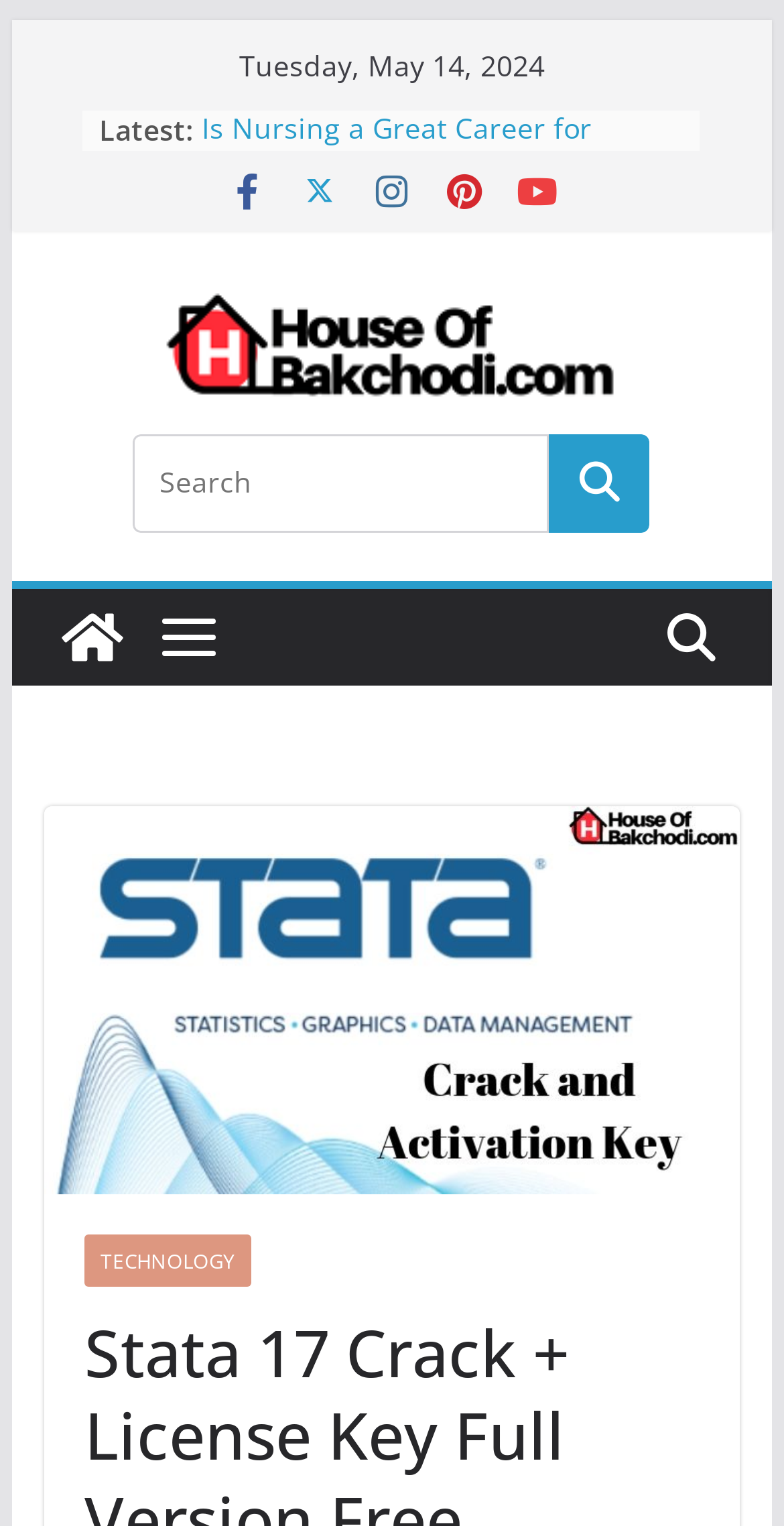Determine the coordinates of the bounding box for the clickable area needed to execute this instruction: "Visit HOB – House Of Bakchodi".

[0.194, 0.183, 0.806, 0.272]